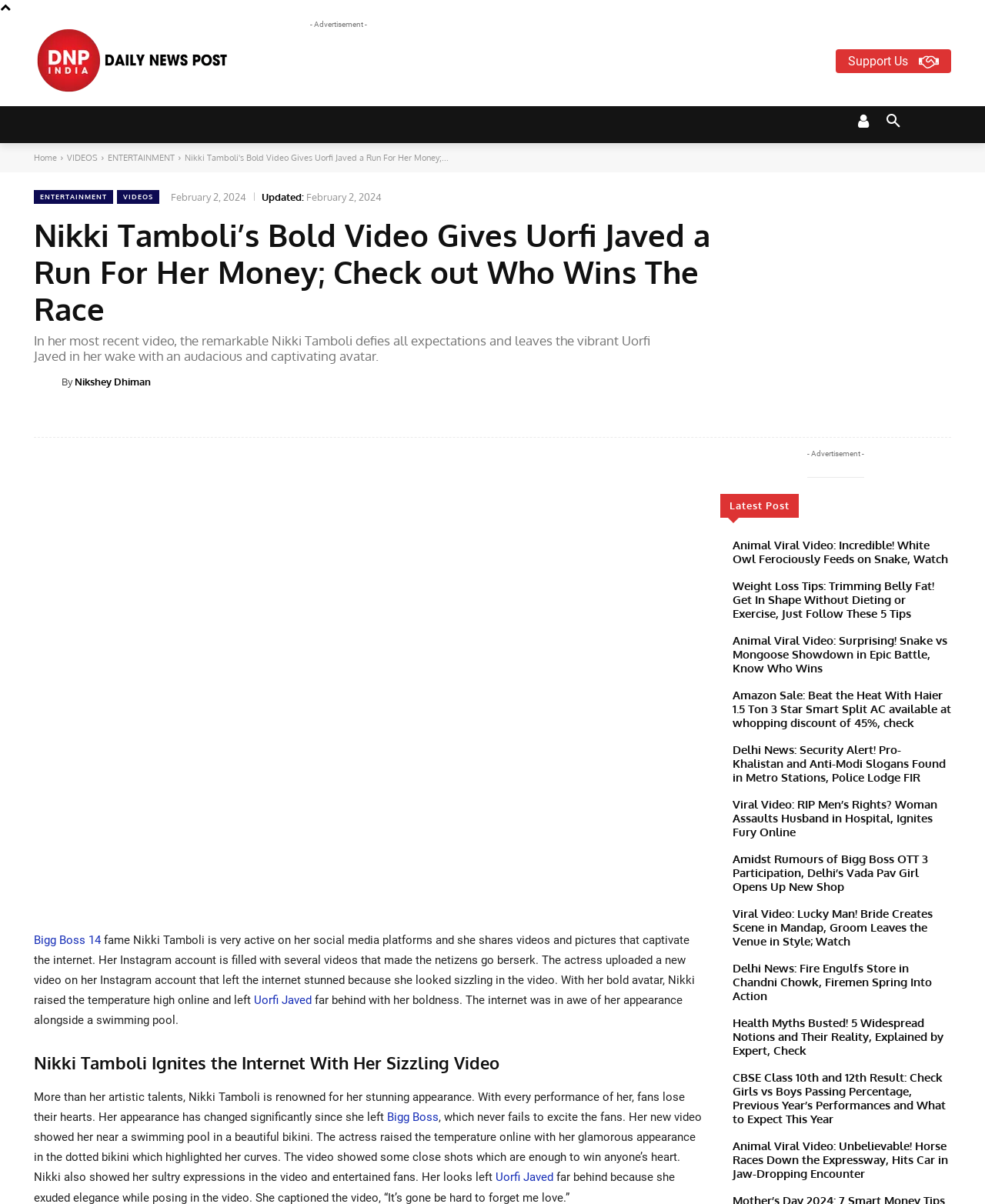Give a comprehensive overview of the webpage, including key elements.

This webpage appears to be a news article or blog post about Nikki Tamboli, a celebrity known for her bold and captivating avatar. The page is divided into several sections, with a prominent heading at the top that reads "Nikki Tamboli's Bold Video Gives Uorfi Javed a Run For Her Money; Check out Who Wins The Race".

At the top of the page, there is a logo and a navigation menu with links to various categories such as Home, Current Affairs, Nation, Tech, Auto, Web Stories, Business, Entertainment, Health, Sports, and Lifestyle. There is also a search button and a link to support the website.

Below the navigation menu, there is a section with a heading that reads "Nikki Tamboli's Bold Video Gives Uorfi Javed a Run For Her Money; Check out Who Wins The Race". This section contains a brief summary of the article, which describes Nikki Tamboli's recent video that has gone viral on the internet.

The main content of the article is divided into several paragraphs, with images and links to other related articles scattered throughout. The article describes Nikki Tamboli's bold and captivating avatar in her recent video, which has left the internet stunned. It also compares her to Uorfi Javed, another celebrity known for her boldness.

There are several subheadings throughout the article, including "Nikki Tamboli Ignites the Internet With Her Sizzling Video" and "More than her artistic talents, Nikki Tamboli is renowned for her stunning appearance". These subheadings break up the content into smaller sections and provide a clear structure to the article.

At the bottom of the page, there is a section with a heading that reads "Latest Post", which contains links to other related articles. These articles appear to be a mix of entertainment news, viral videos, and lifestyle tips.

Overall, the webpage is well-structured and easy to navigate, with clear headings and concise summaries that provide a good overview of the content.